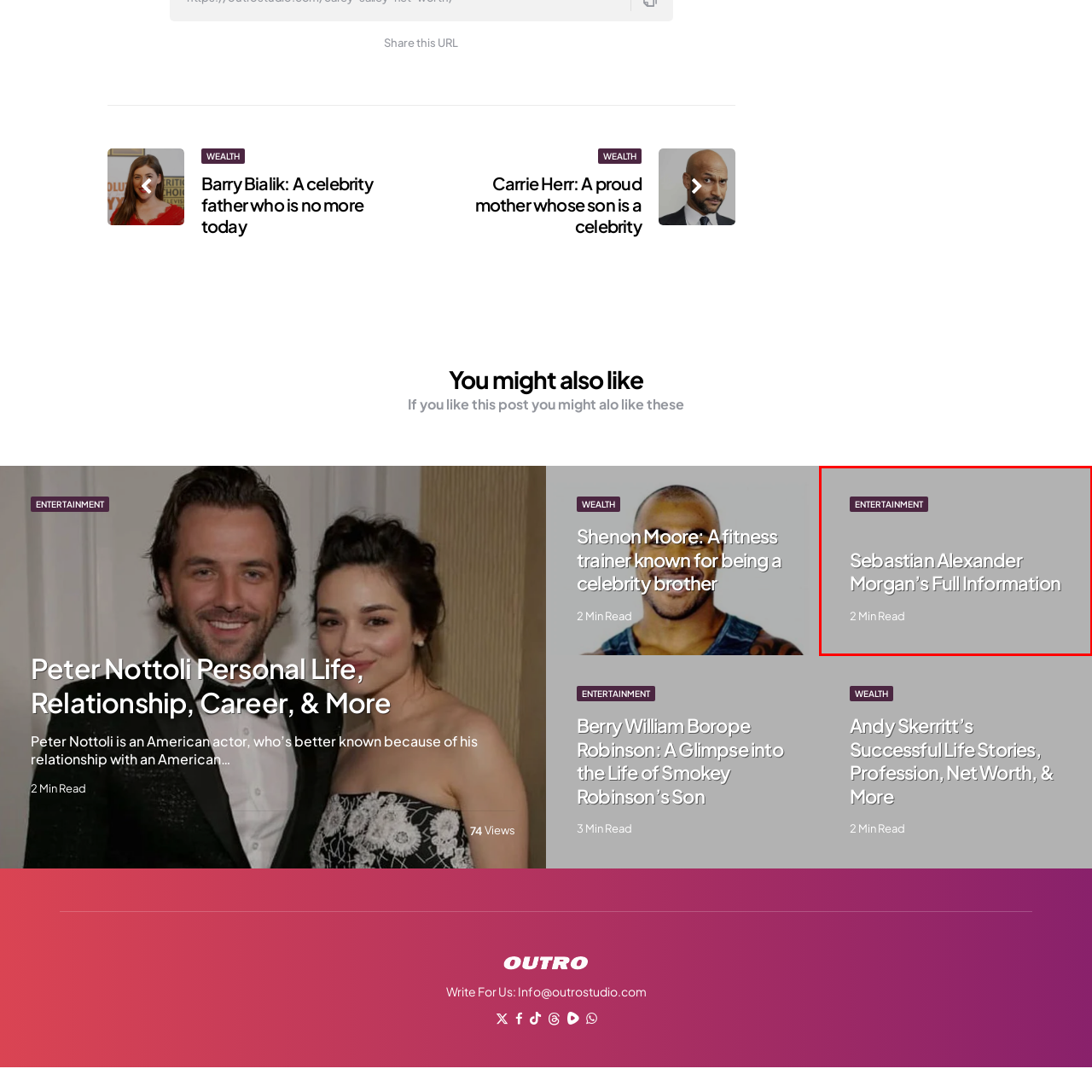What is the category of the content?
Please analyze the image within the red bounding box and offer a comprehensive answer to the question.

Above the heading is a label indicating the section 'ENTERTAINMENT', which suggests that the overall theme of the content is related to entertainment topics.